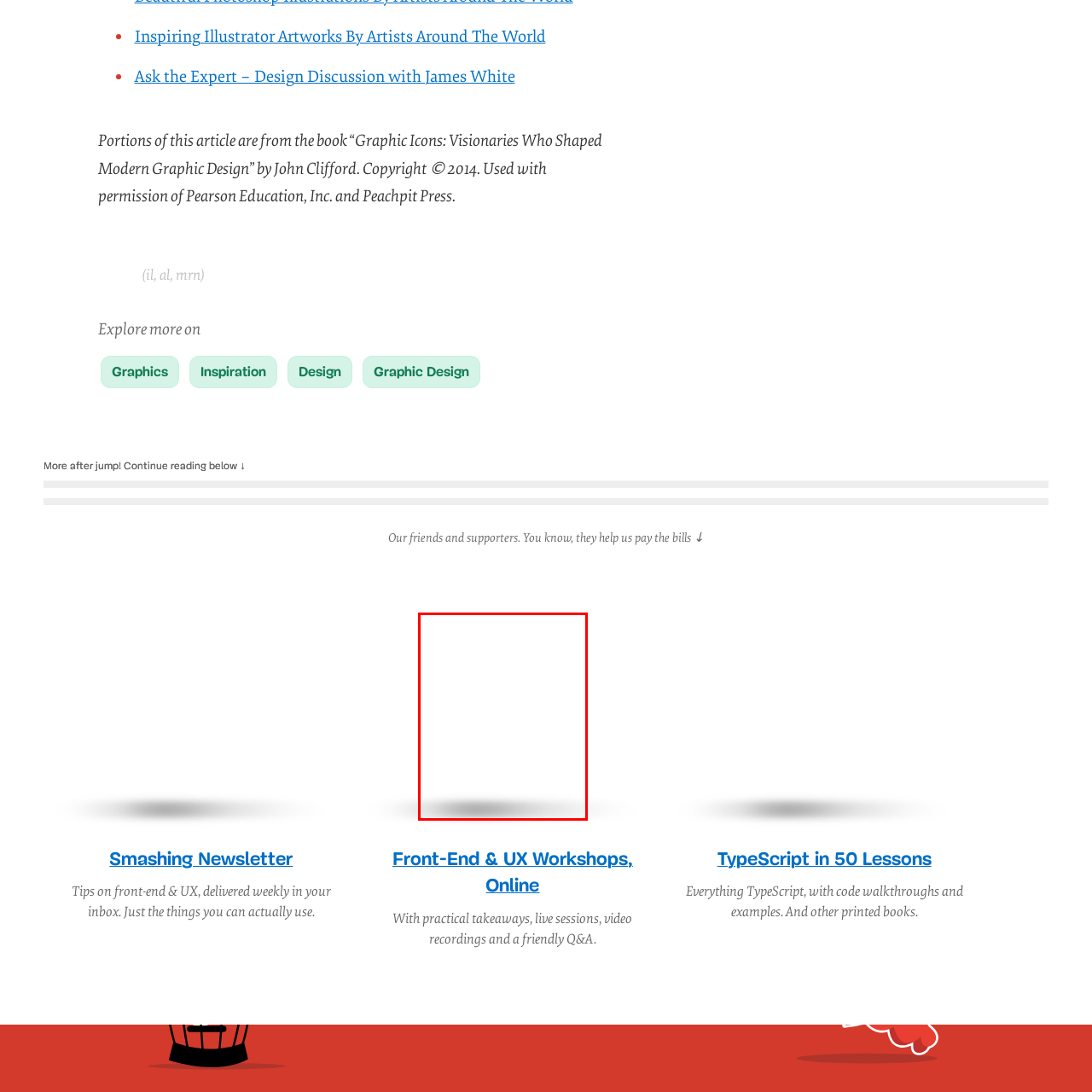Observe the image confined by the red frame and answer the question with a single word or phrase:
What type of learning format is highlighted?

Practical workshops